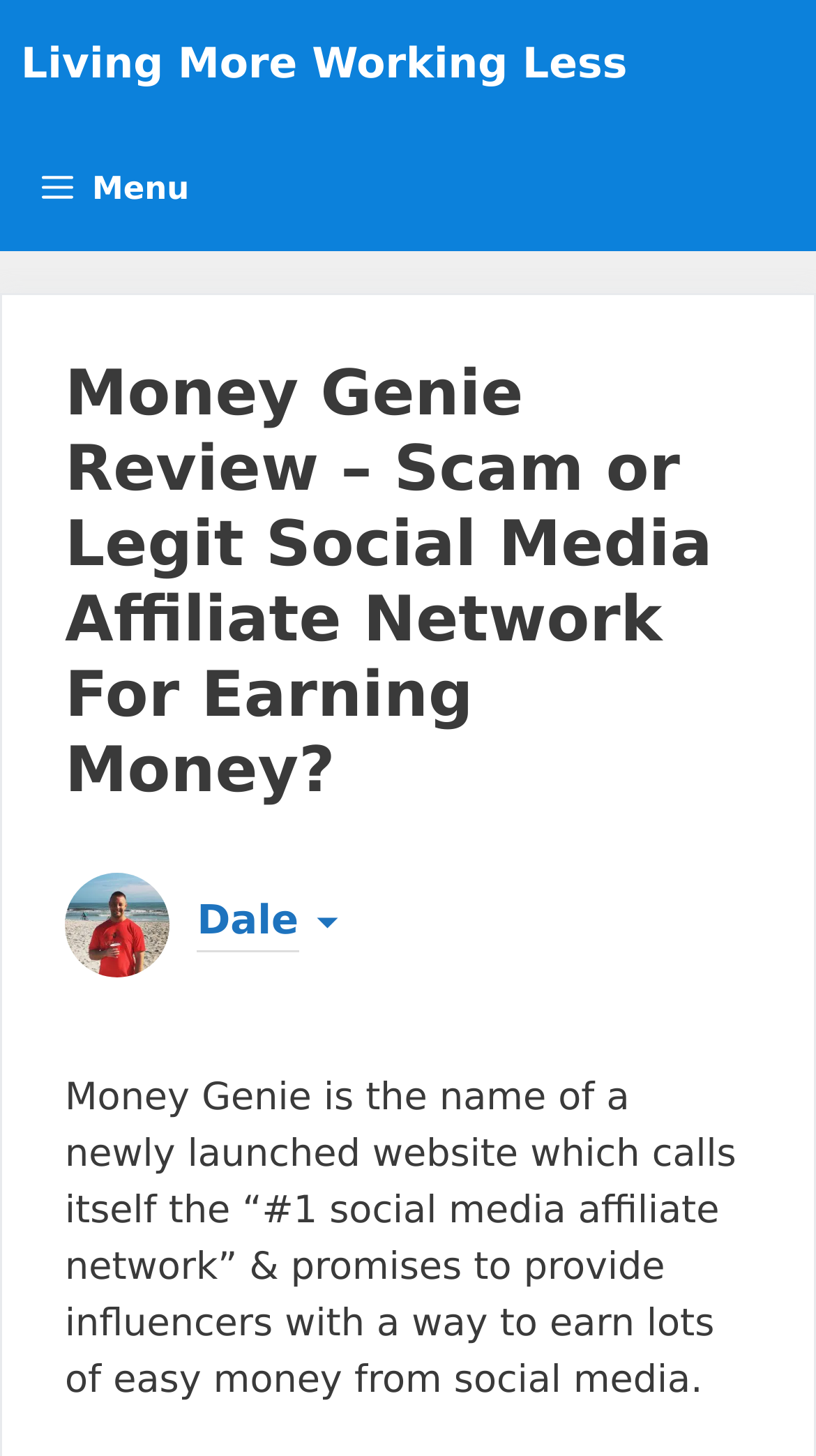Provide your answer in a single word or phrase: 
What is the location of the link to read more about the author?

Below the author's description